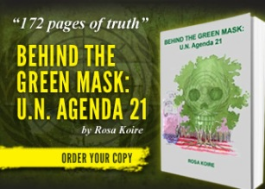Answer the question briefly using a single word or phrase: 
What is the call to action written beneath the book title?

ORDER YOUR COPY